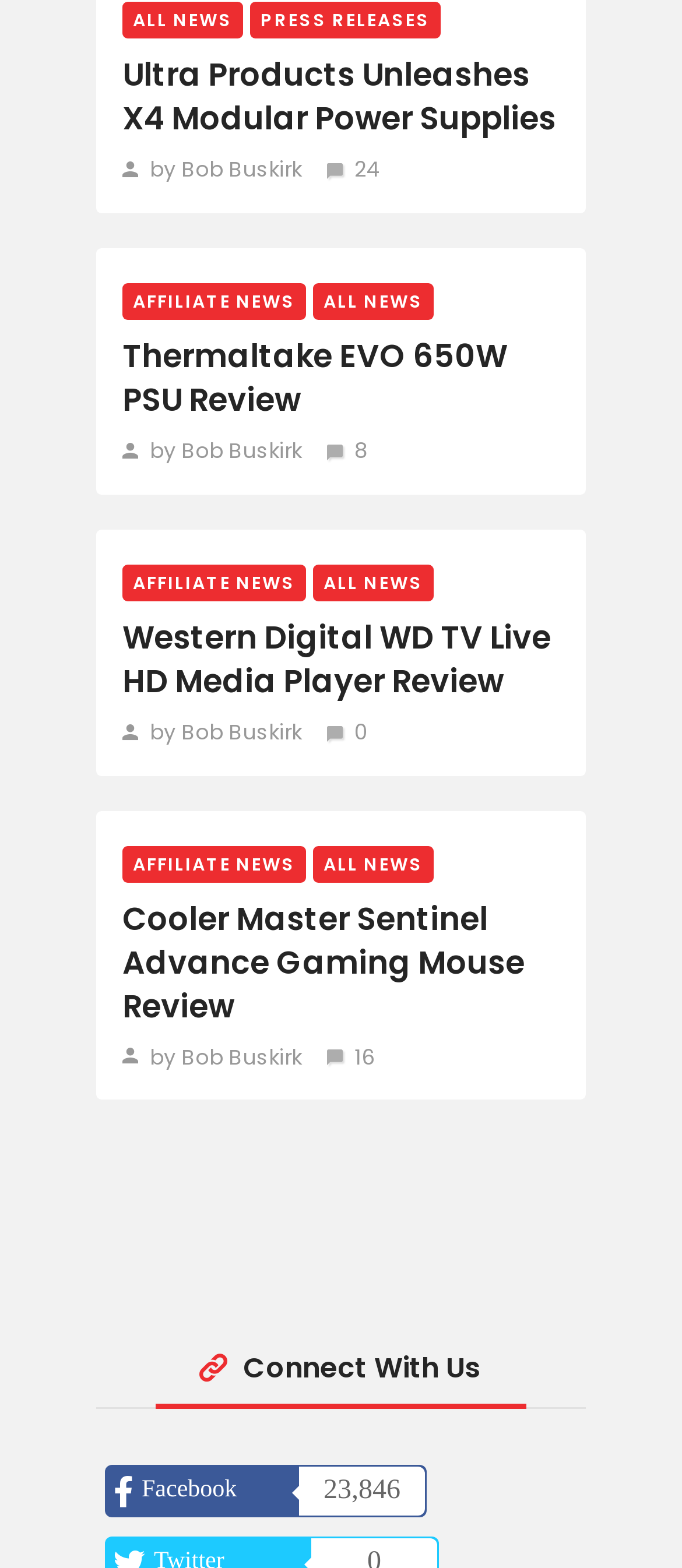Please find the bounding box coordinates of the clickable region needed to complete the following instruction: "Read Cooler Master Sentinel Advance Gaming Mouse Review". The bounding box coordinates must consist of four float numbers between 0 and 1, i.e., [left, top, right, bottom].

[0.179, 0.573, 0.821, 0.656]